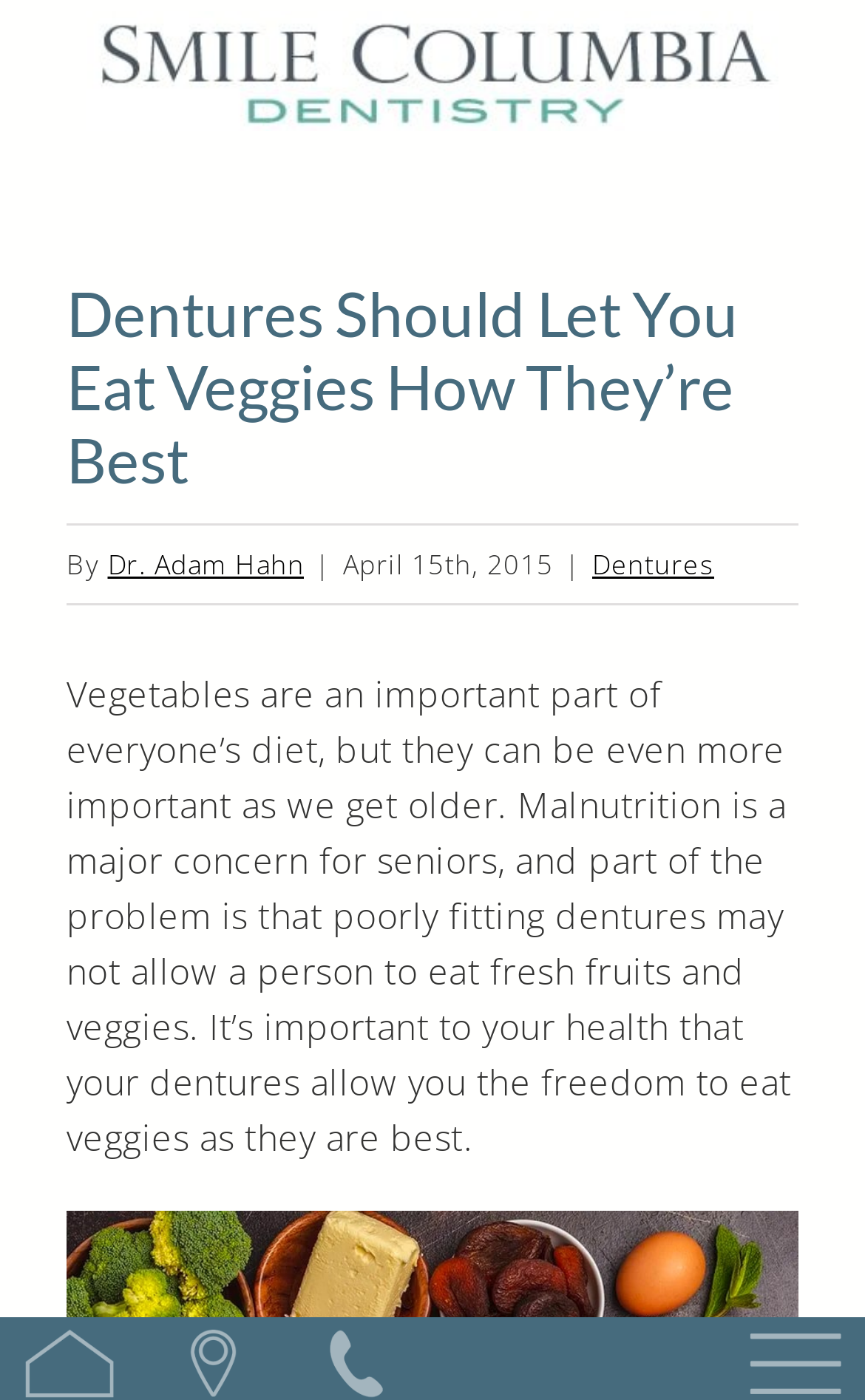Based on the element description, predict the bounding box coordinates (top-left x, top-left y, bottom-right x, bottom-right y) for the UI element in the screenshot: Dr. Adam Hahn

[0.124, 0.389, 0.351, 0.416]